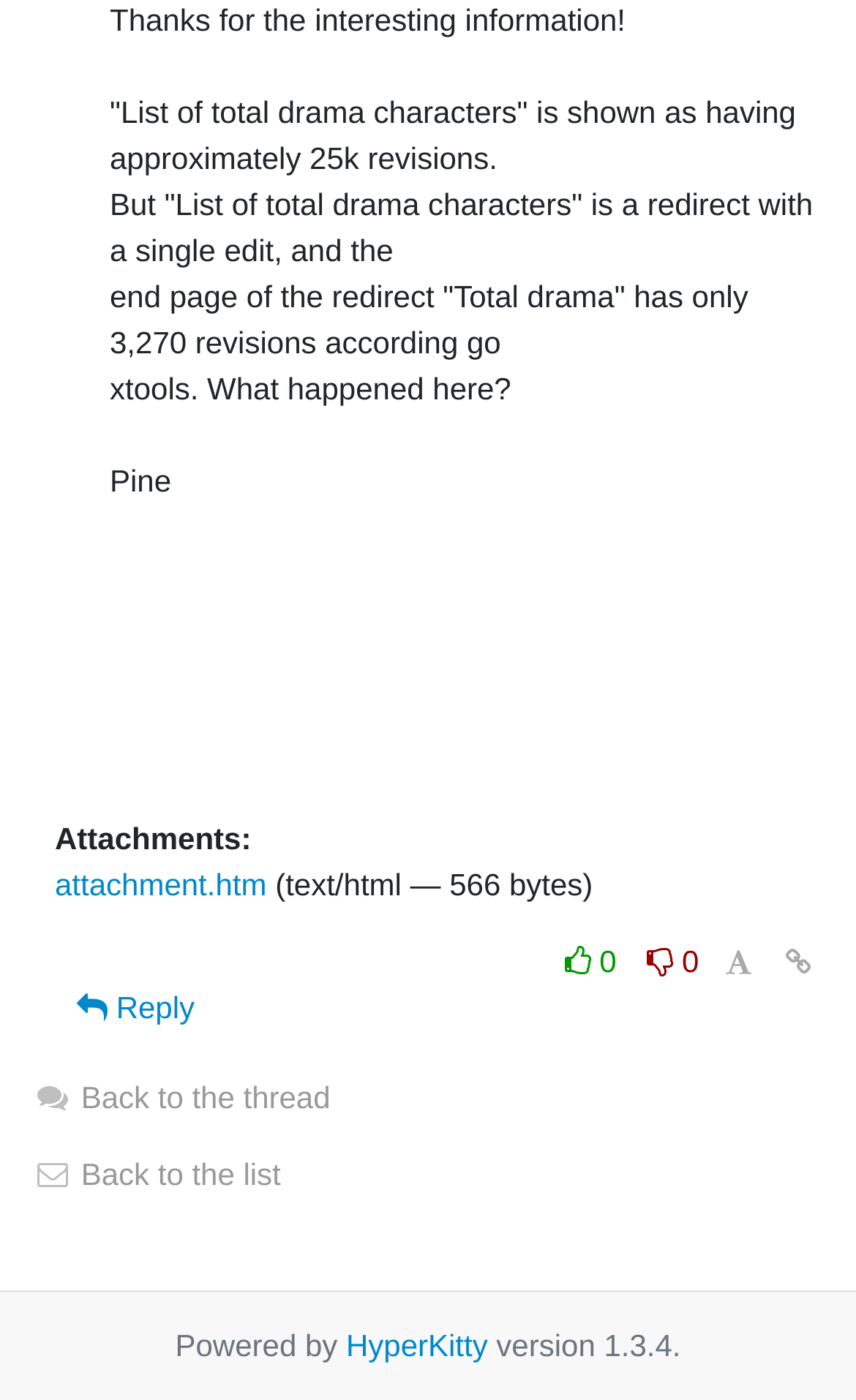Please predict the bounding box coordinates (top-left x, top-left y, bottom-right x, bottom-right y) for the UI element in the screenshot that fits the description: Back to the list

[0.038, 0.826, 0.328, 0.851]